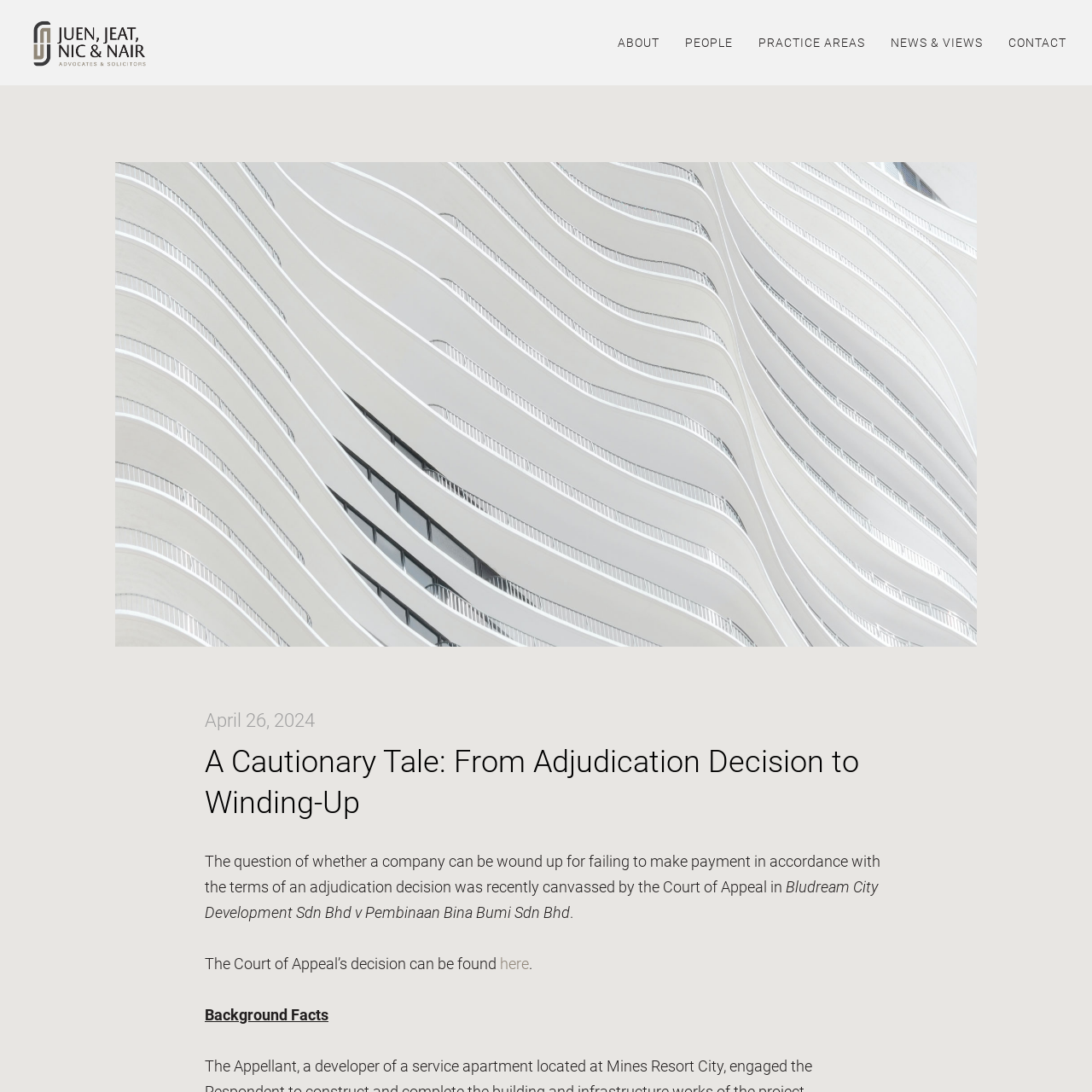What is the purpose of the link 'here'?
Look at the image and answer with only one word or phrase.

To access the Court of Appeal's decision